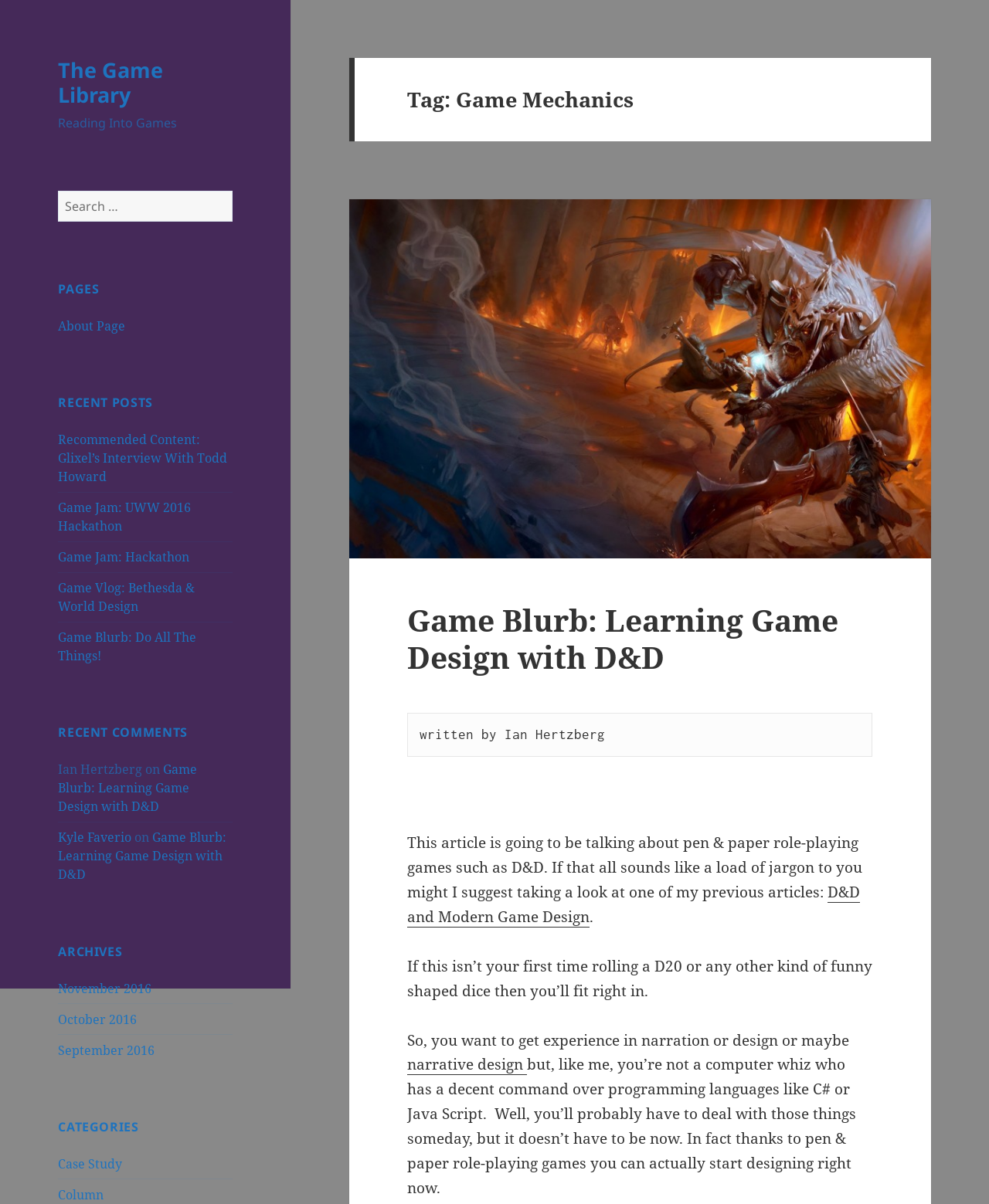Answer this question in one word or a short phrase: What is the name of the website?

The Game Library